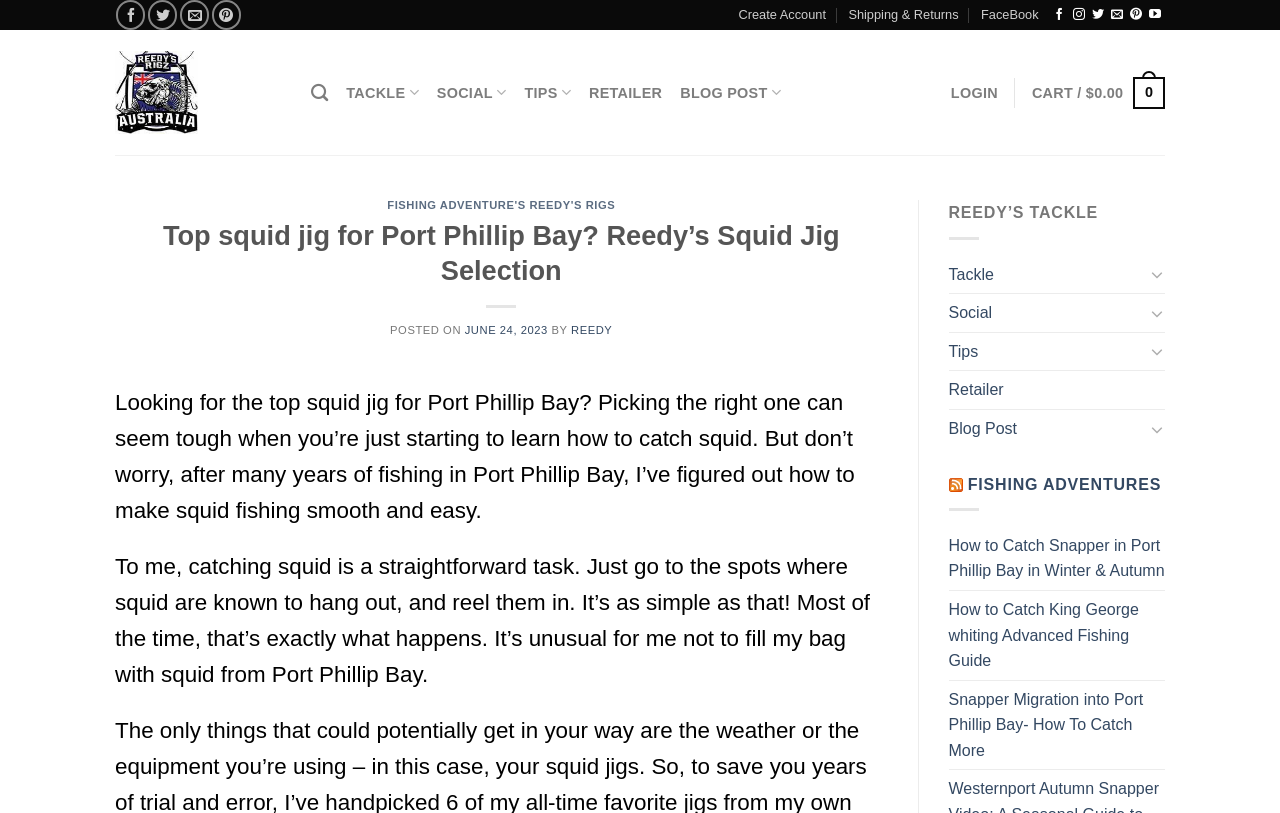Determine the bounding box coordinates of the clickable element necessary to fulfill the instruction: "Visit Reedy's Rigs". Provide the coordinates as four float numbers within the 0 to 1 range, i.e., [left, top, right, bottom].

[0.09, 0.037, 0.22, 0.191]